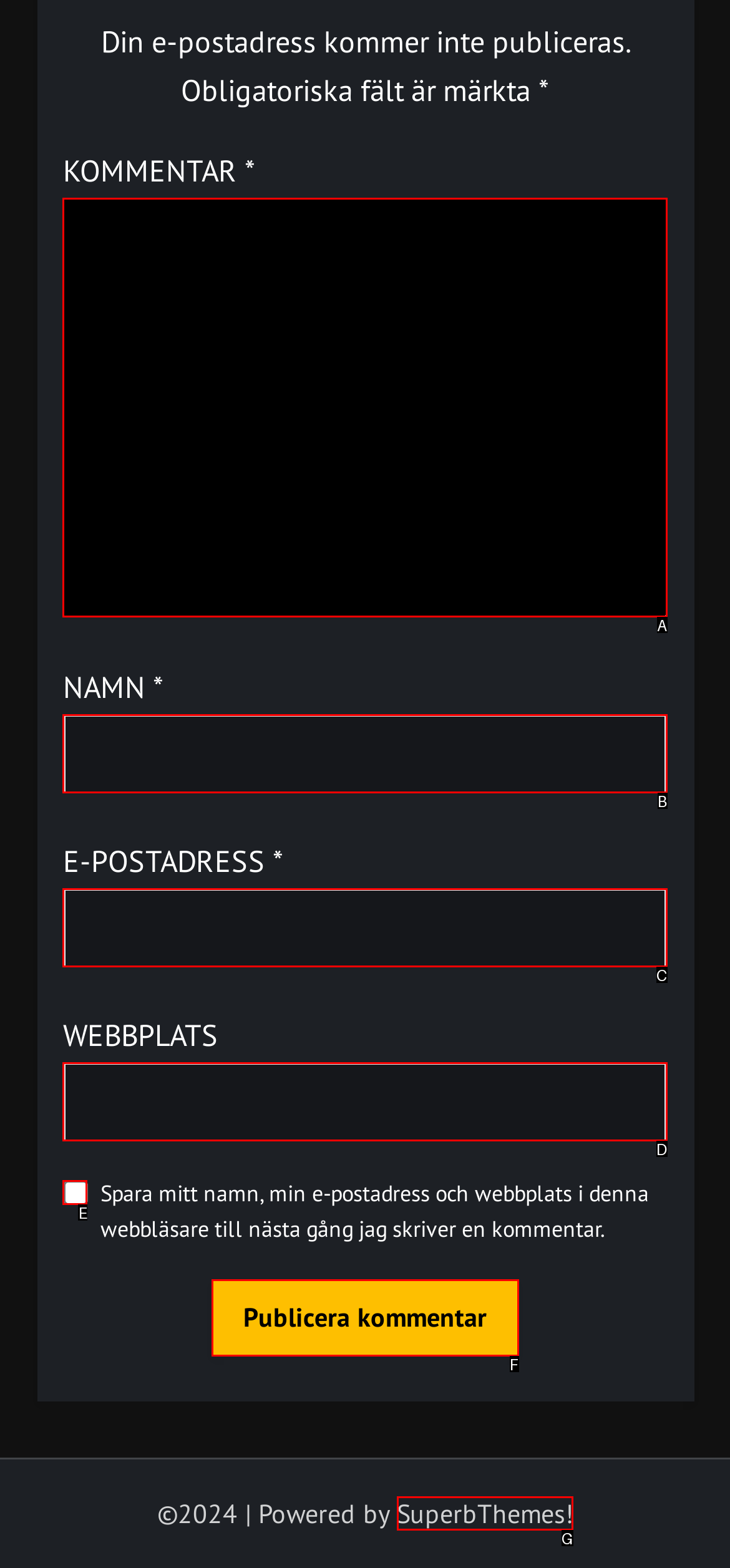Match the following description to the correct HTML element: SuperbThemes! Indicate your choice by providing the letter.

G